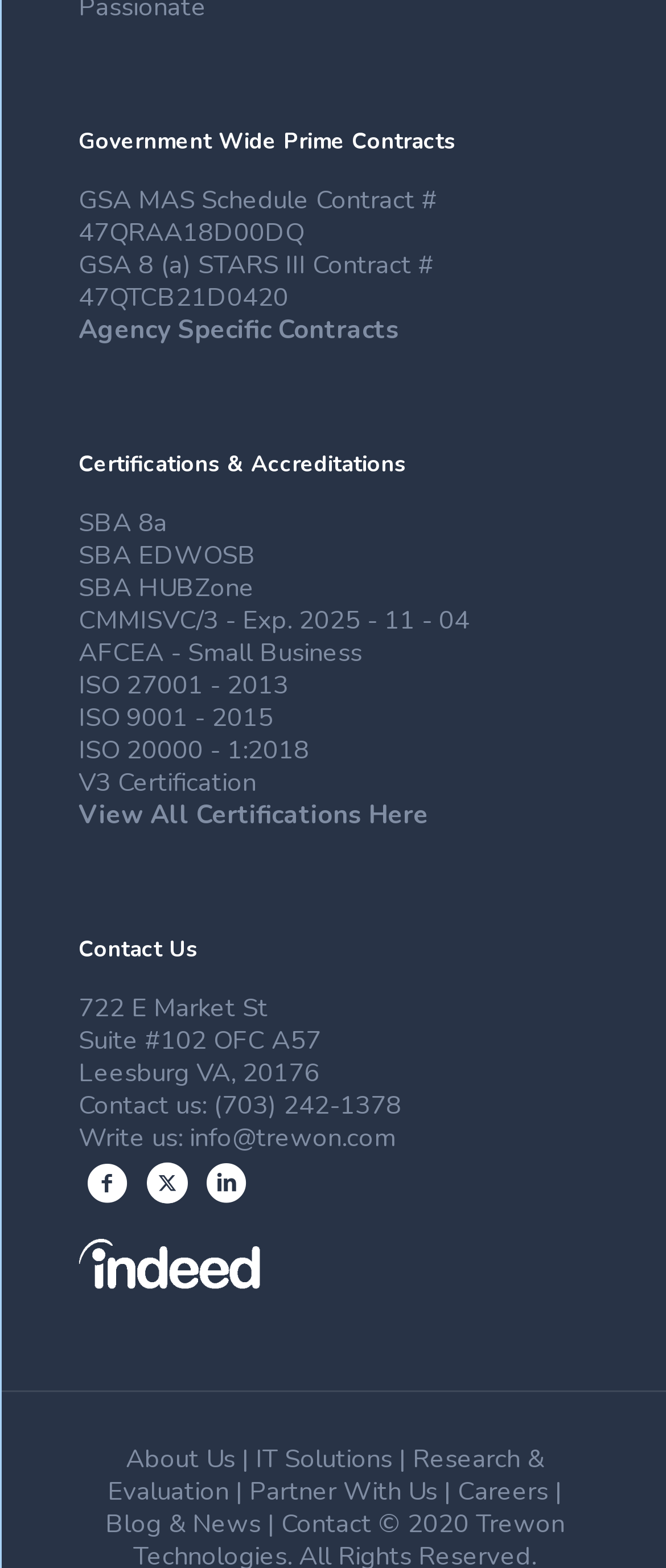Extract the bounding box coordinates for the UI element described by the text: "Contact". The coordinates should be in the form of [left, top, right, bottom] with values between 0 and 1.

[0.422, 0.674, 0.558, 0.696]